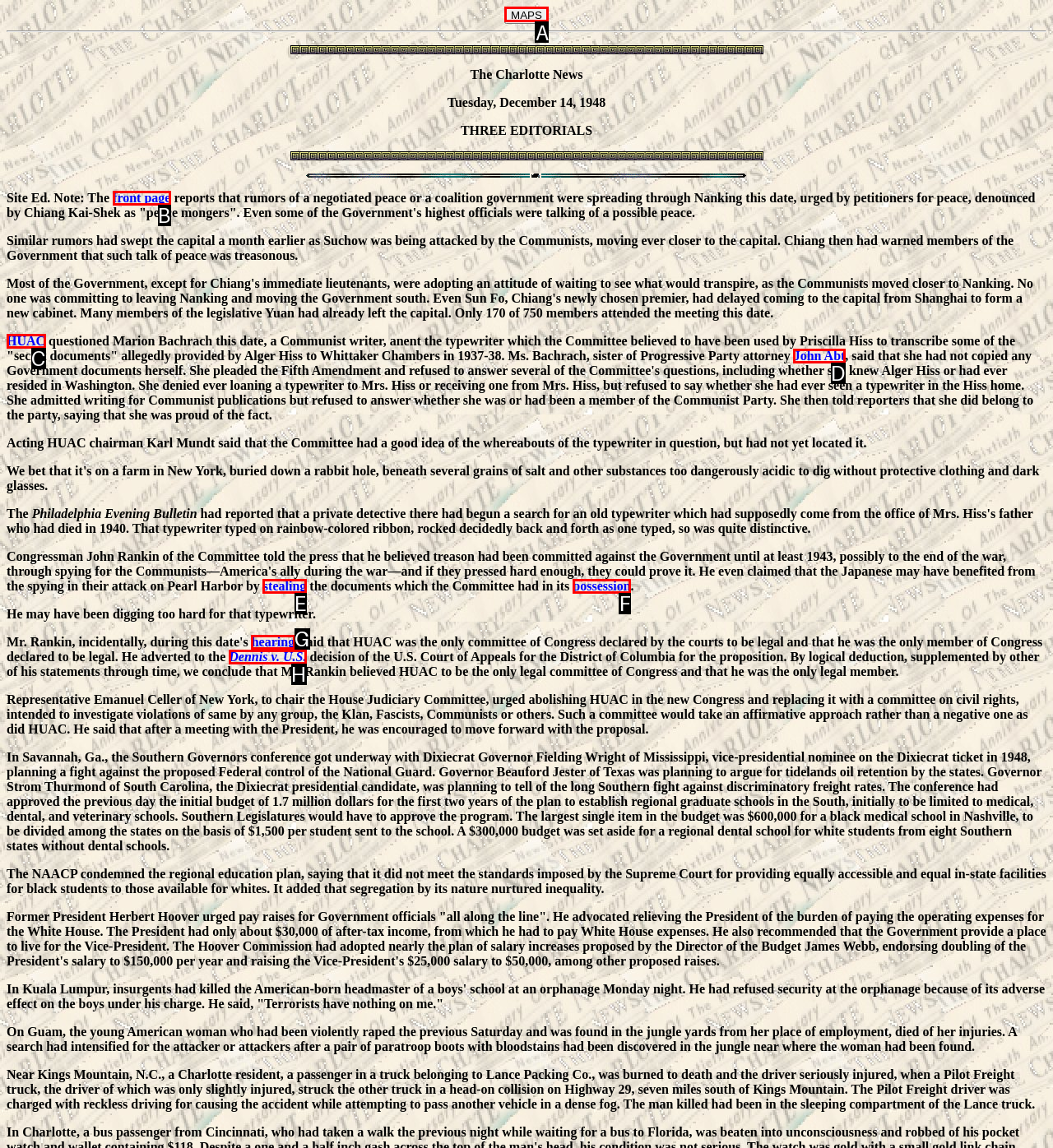Given the task: Click the 'MAPS' link, tell me which HTML element to click on.
Answer with the letter of the correct option from the given choices.

A